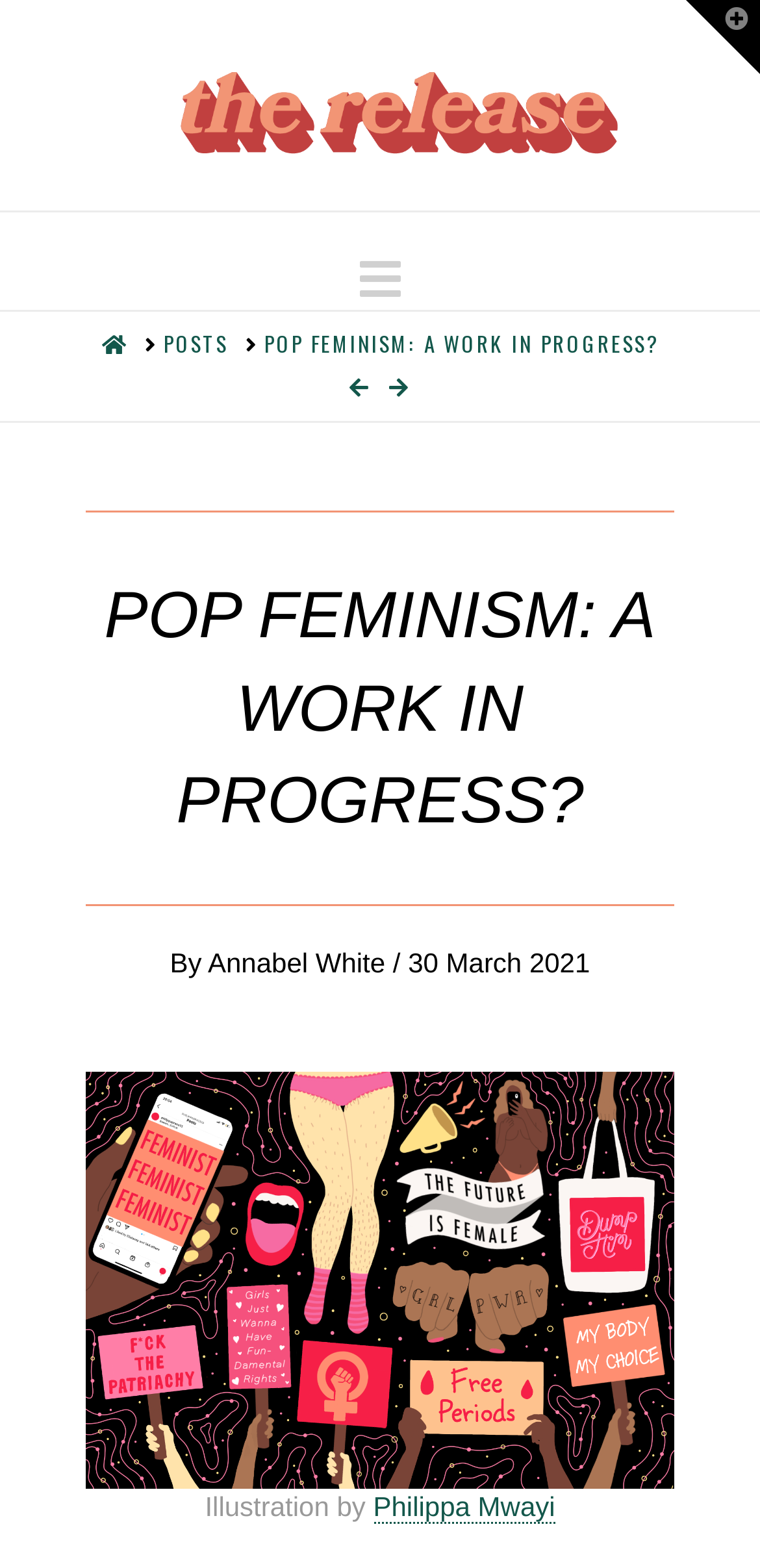Could you please study the image and provide a detailed answer to the question:
What is the author of this article?

The author of this article can be determined by looking at the heading 'POP FEMINISM: A WORK IN PROGRESS?' which is followed by 'By Annabel White / 30 March 2021'. This indicates that Annabel White is the author of the article.